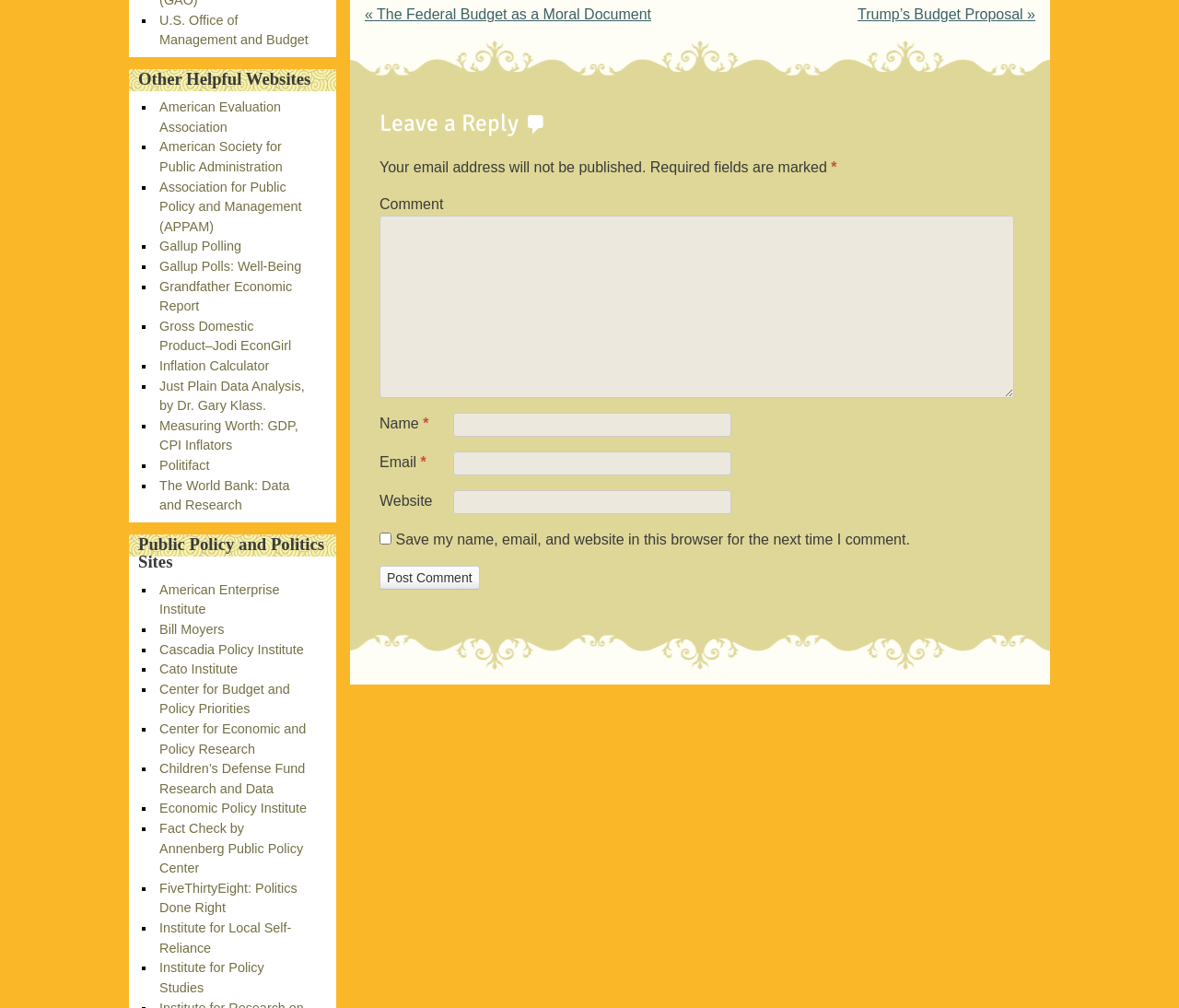How many links are there in the 'Other Helpful Websites' section? Examine the screenshot and reply using just one word or a brief phrase.

15